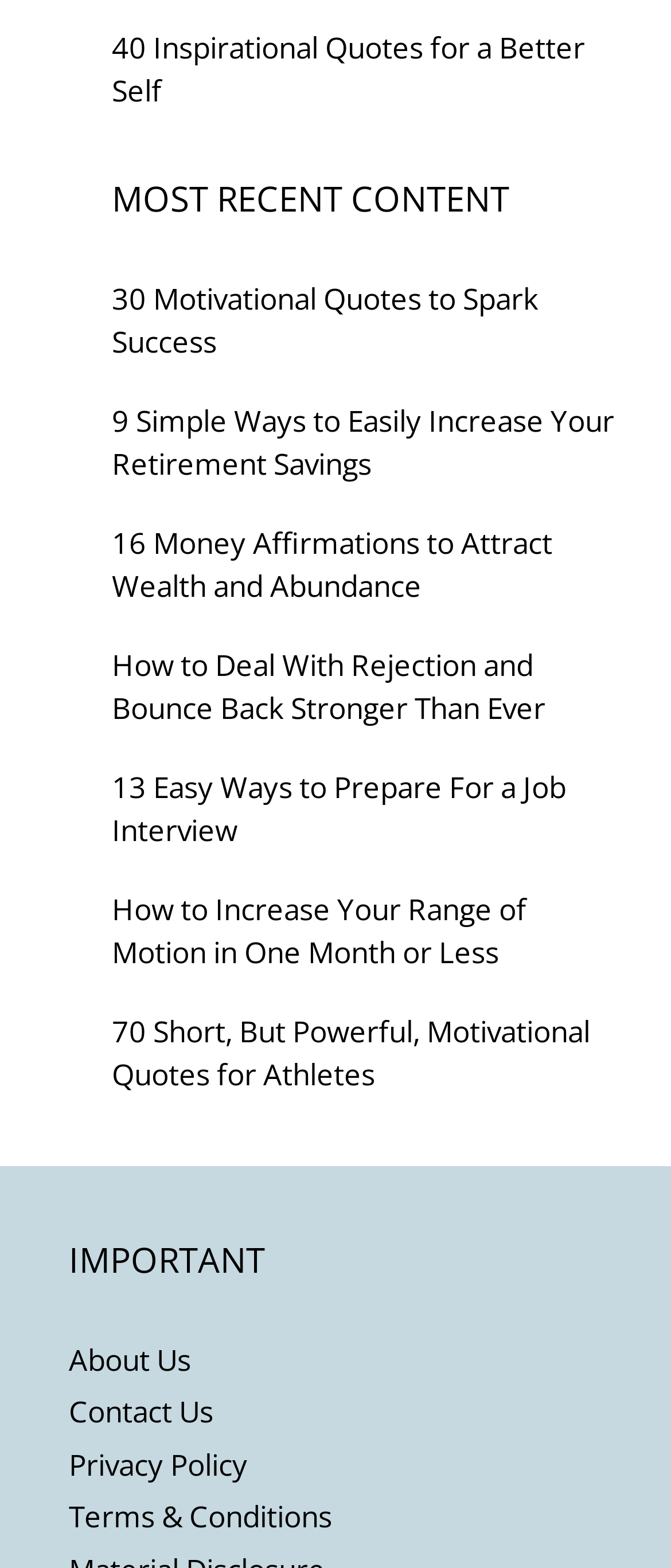Please find the bounding box coordinates of the element that you should click to achieve the following instruction: "Read 40 Inspirational Quotes for a Better Self". The coordinates should be presented as four float numbers between 0 and 1: [left, top, right, bottom].

[0.167, 0.017, 0.872, 0.071]